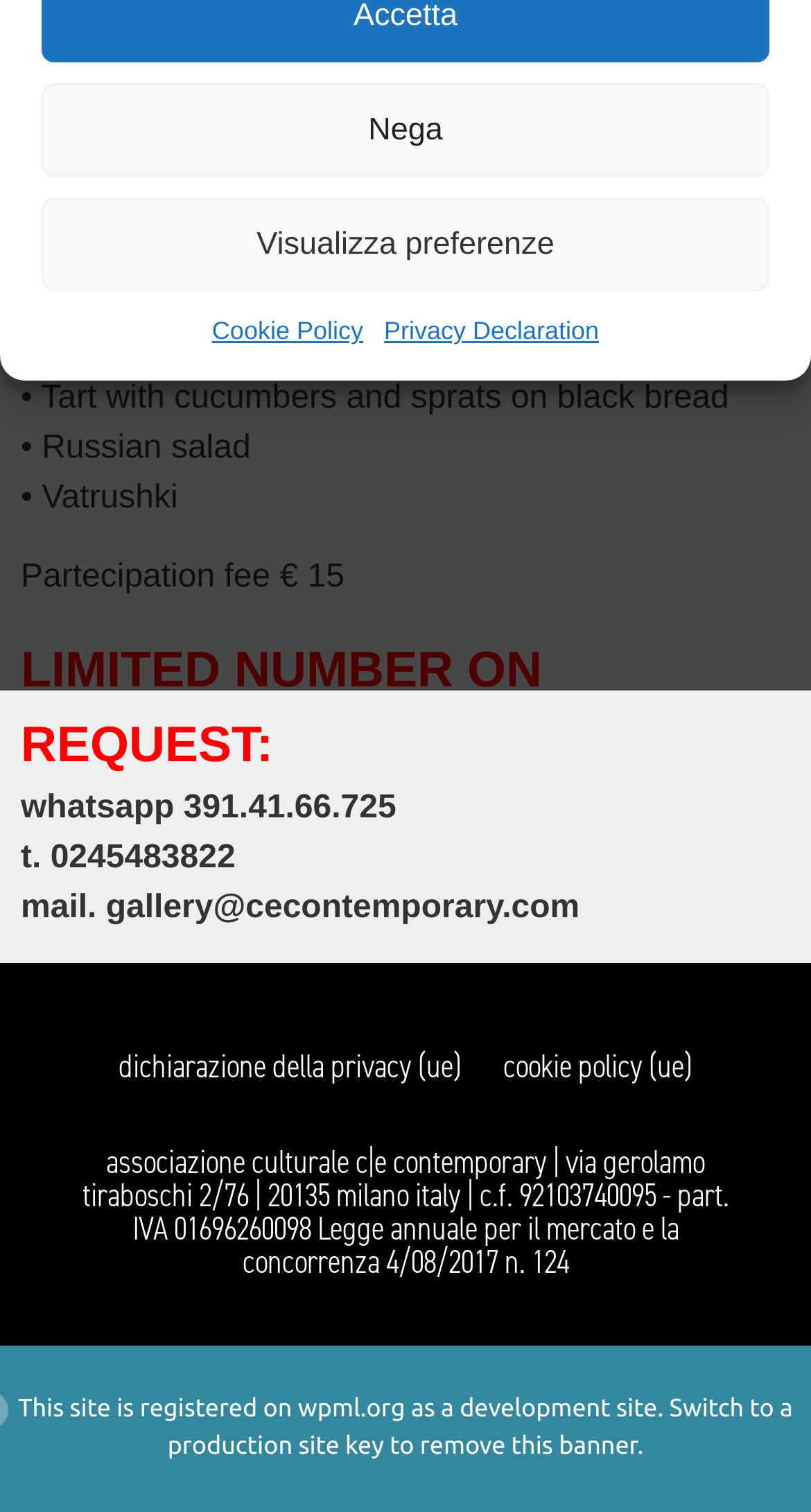Extract the bounding box coordinates of the UI element described: "Visualizza preferenze". Provide the coordinates in the format [left, top, right, bottom] with values ranging from 0 to 1.

[0.051, 0.131, 0.949, 0.193]